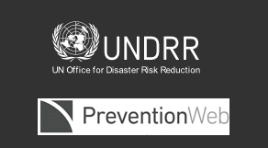What is the purpose of PreventionWeb?
Refer to the image and provide a thorough answer to the question.

According to the caption, the PreventionWeb logo signifies a comprehensive platform aimed at enhancing disaster risk reduction practices and knowledge sharing among various stakeholders.